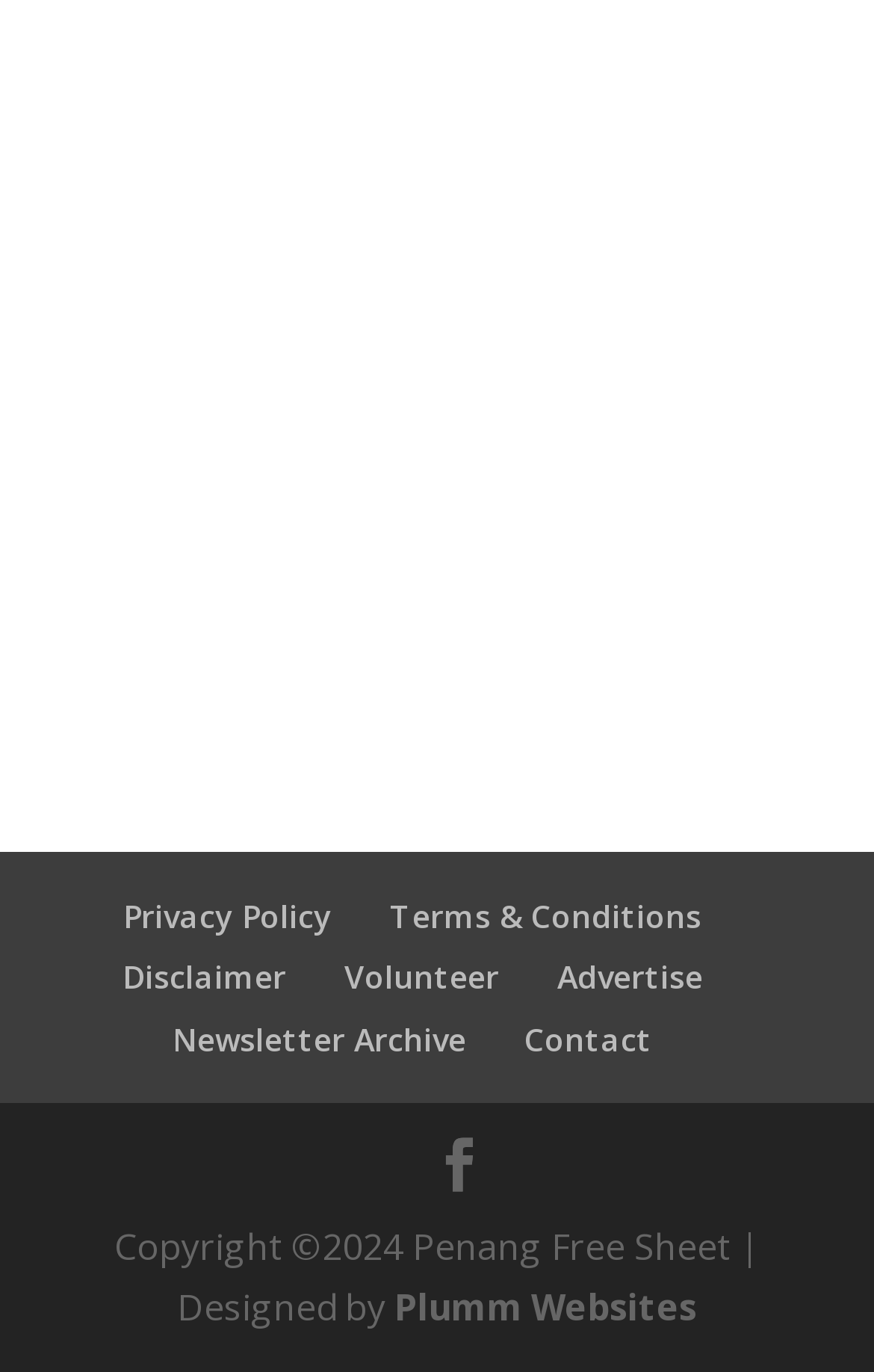Find the bounding box of the web element that fits this description: "Disclaimer".

[0.14, 0.697, 0.327, 0.728]